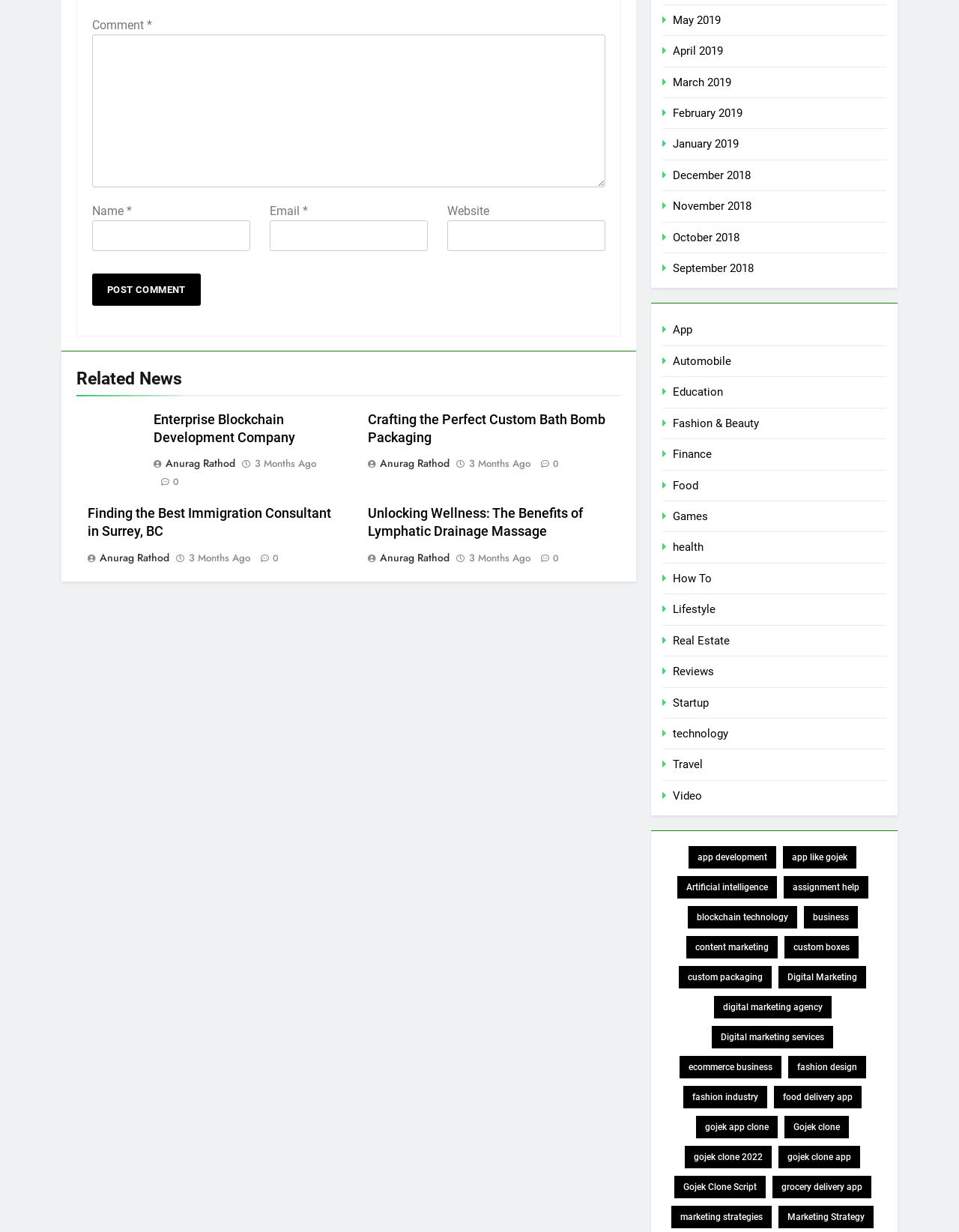Determine the bounding box coordinates of the region that needs to be clicked to achieve the task: "Enter a comment".

[0.096, 0.028, 0.631, 0.152]